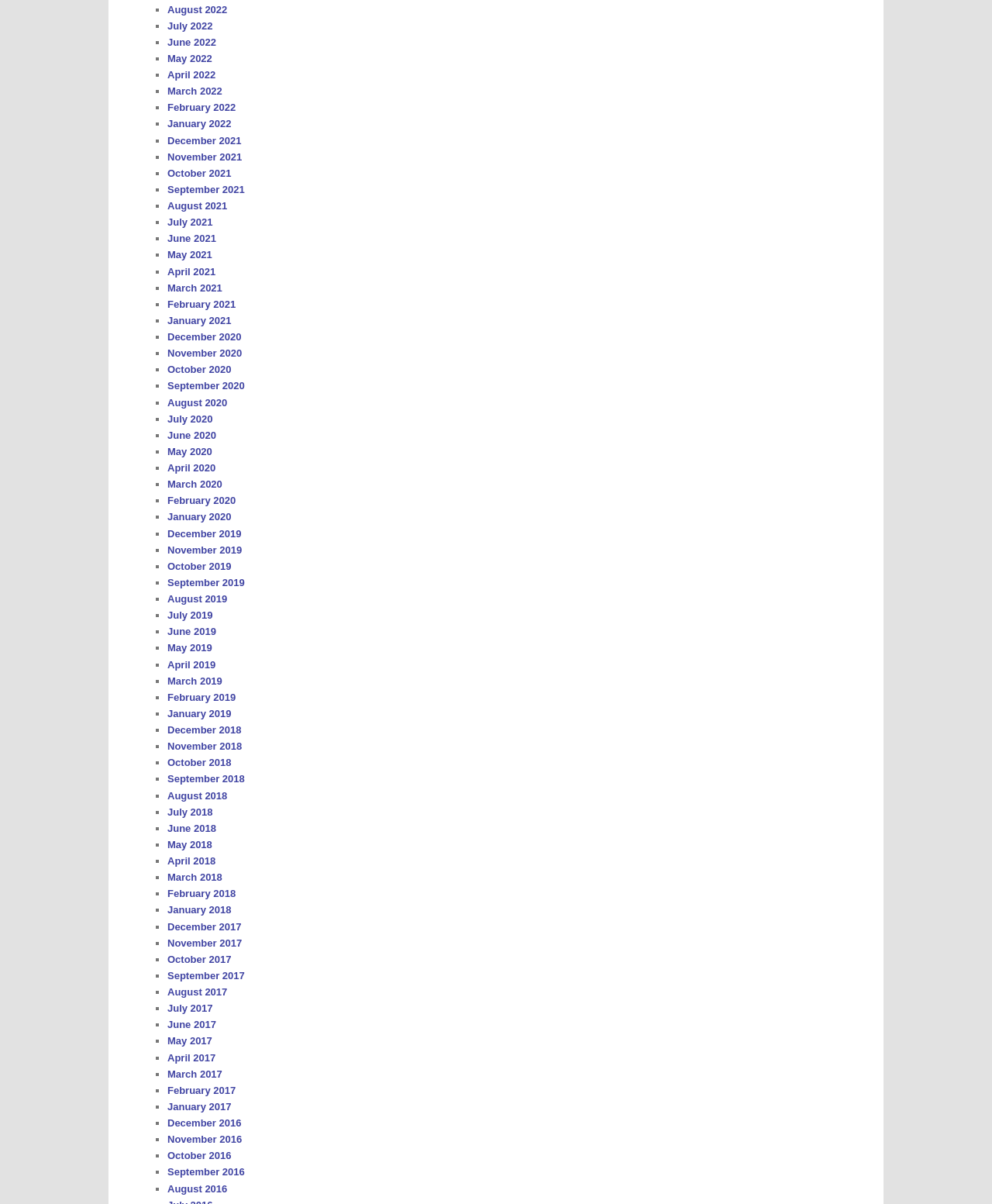What is the most recent month listed?
Please ensure your answer to the question is detailed and covers all necessary aspects.

By examining the list of links on the webpage, I can see that the most recent month listed is August 2022, which is the first link in the list.